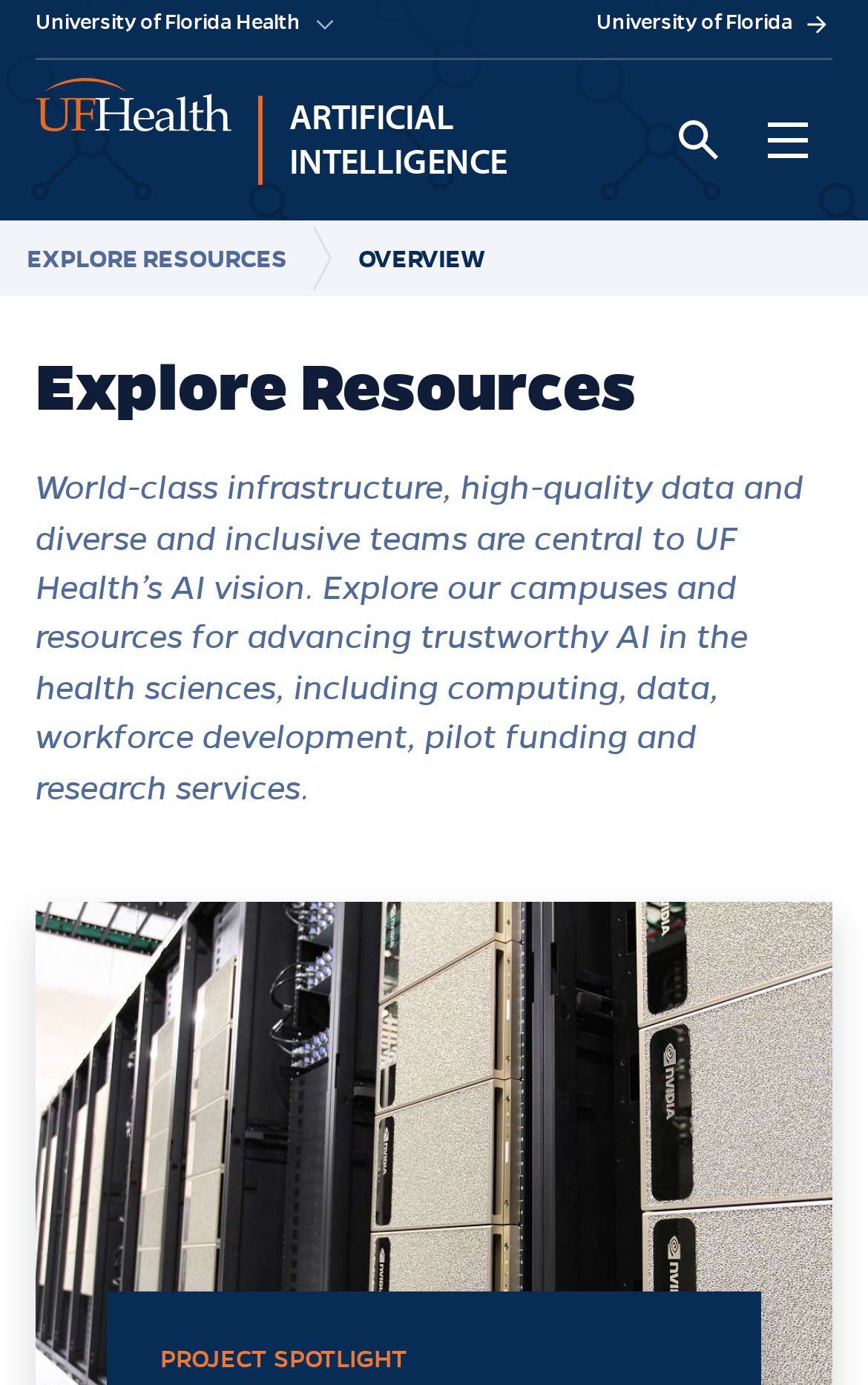What is the relationship between UF Health and the University of Florida?
Provide a fully detailed and comprehensive answer to the question.

Based on the links 'University of Florida Health' and 'University of Florida', it appears that UF Health is a part of the University of Florida, likely a health-related department or institution.